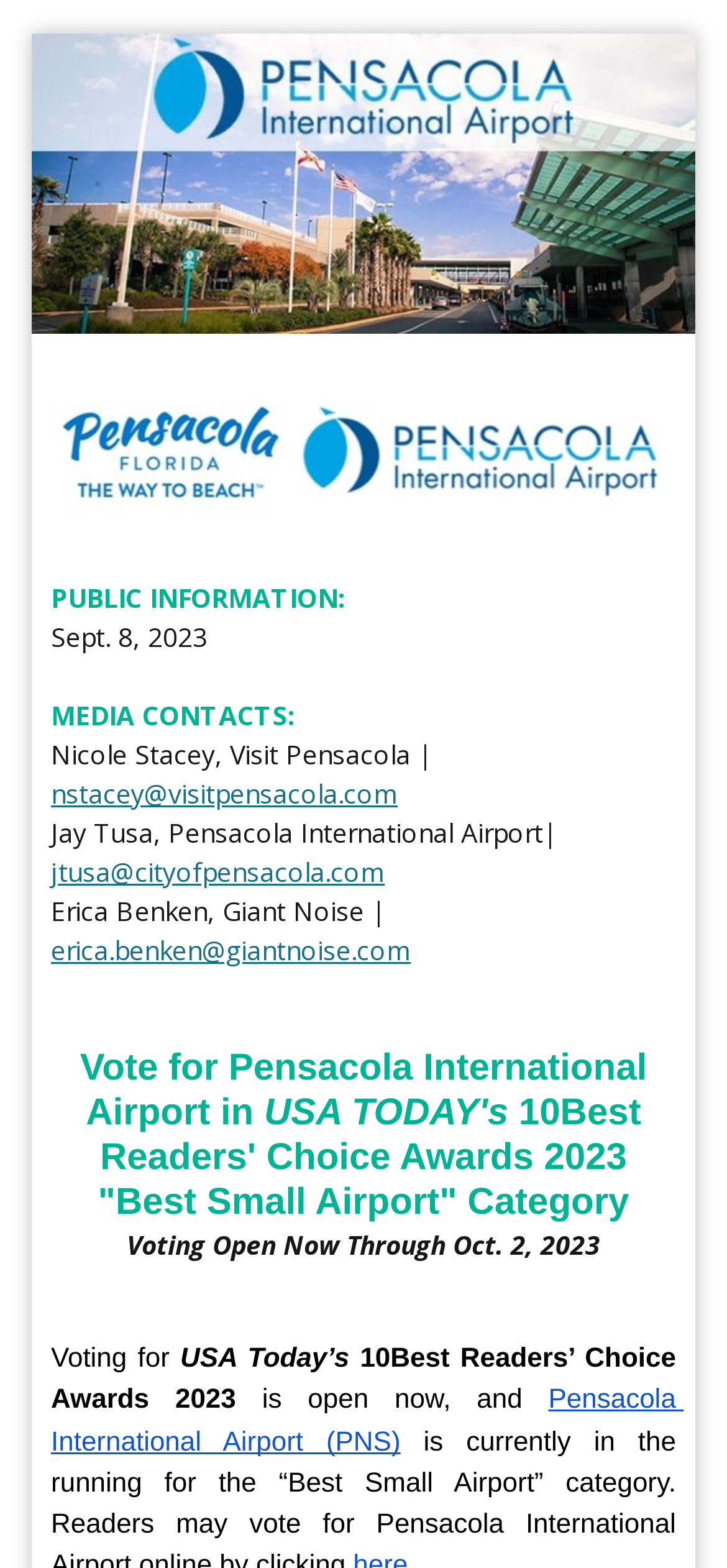Summarize the contents and layout of the webpage in detail.

The webpage is about voting for Pensacola International Airport in the USA TODAY Readers' Choice Awards. At the top, there is a table with a logo of Pensacola International Airport, which takes up most of the width of the page. Below the table, there is a section with logos, which spans about 80% of the page width.

To the right of the logos, there is a list of media contacts, including names, email addresses, and affiliations. The list is divided into three sections, each with a name, email address, and affiliation.

Below the media contacts, there is a heading that reads "Vote for Pensacola International Airport in USA TODAY's 10Best Readers' Choice Awards 2023 'Best Small Airport' Category". This heading is centered and takes up about 80% of the page width.

Under the heading, there is a paragraph of text that informs users that voting is open now through October 2, 2023. The text is divided into several lines, with some lines indented. The paragraph takes up about 70% of the page width.

At the bottom of the page, there is a link to vote for Pensacola International Airport, which is centered and takes up about 80% of the page width.